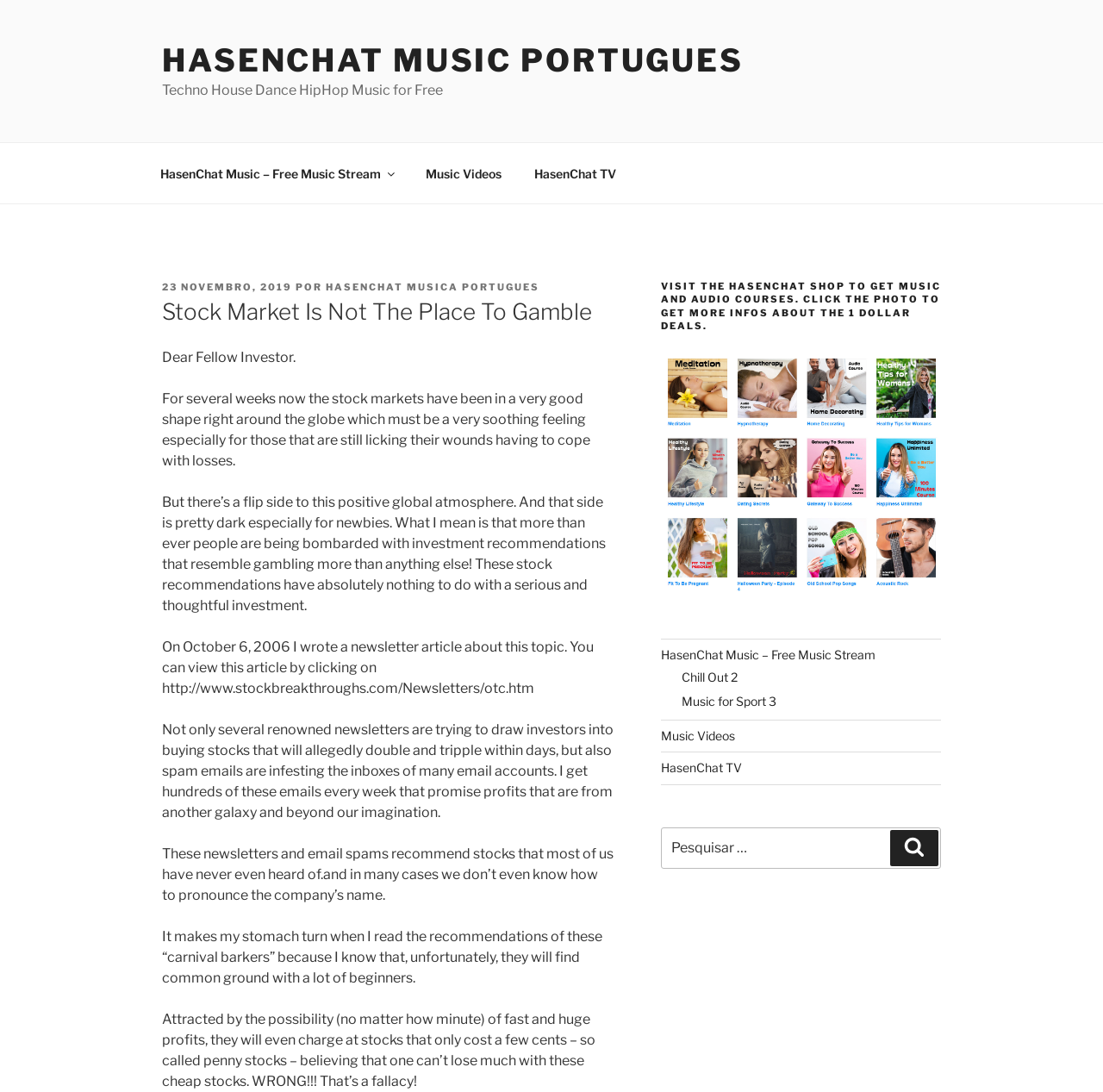Reply to the question below using a single word or brief phrase:
What type of content is available on HasenChat TV?

Music videos